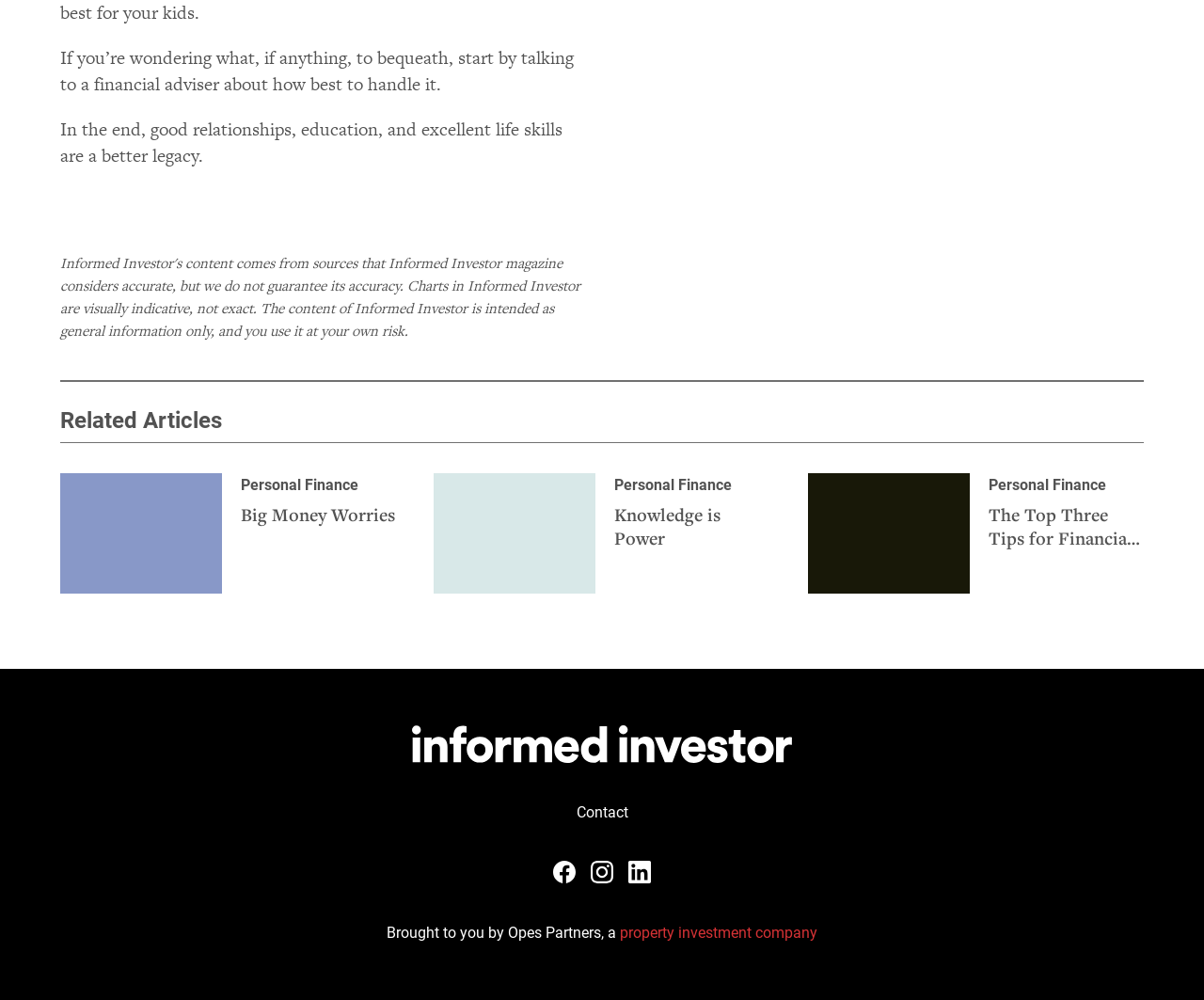Provide a short answer to the following question with just one word or phrase: What is the name of the company mentioned?

Opes Partners